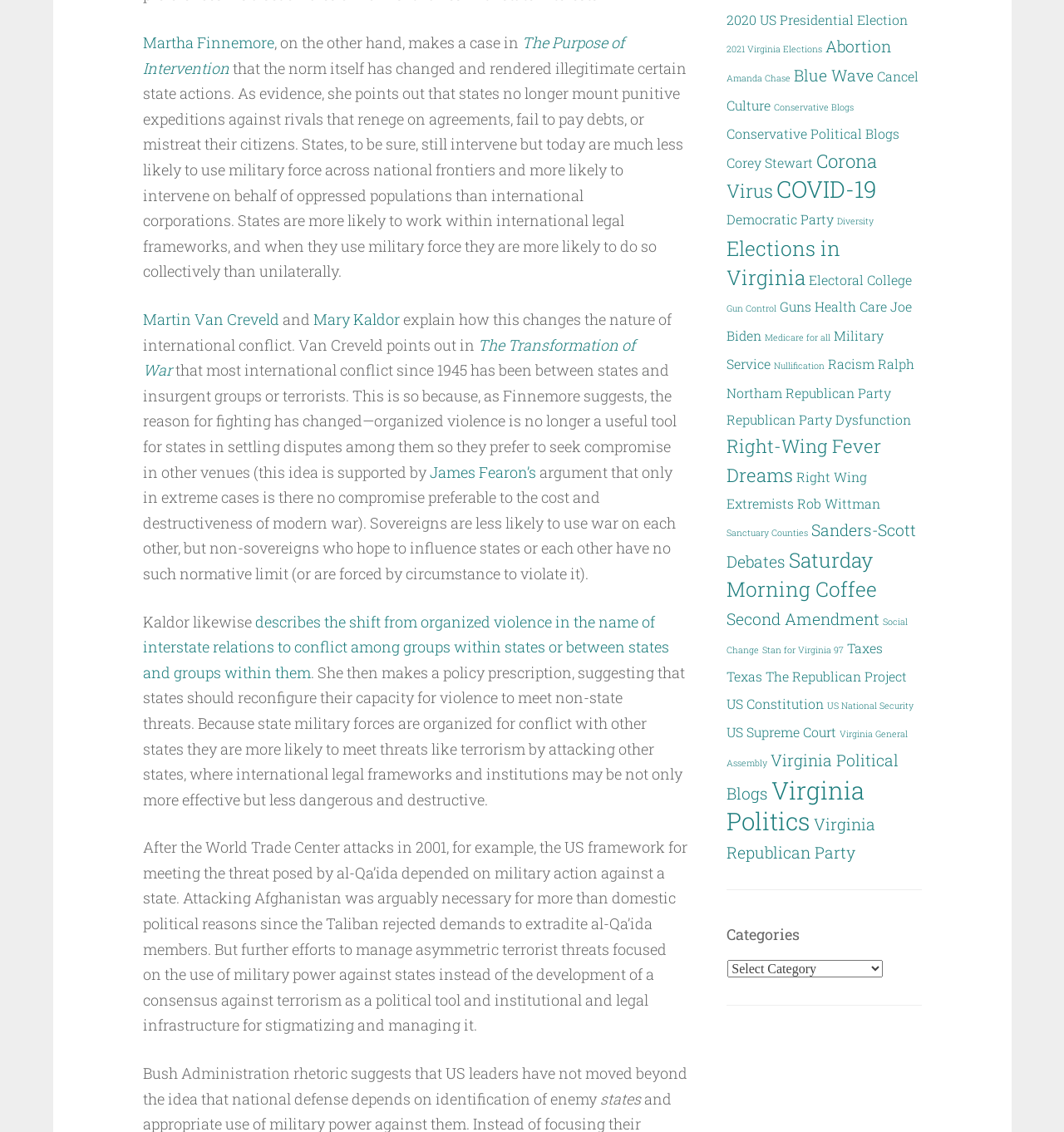Please respond to the question with a concise word or phrase:
How many items are there in the 'Virginia Politics' category?

8